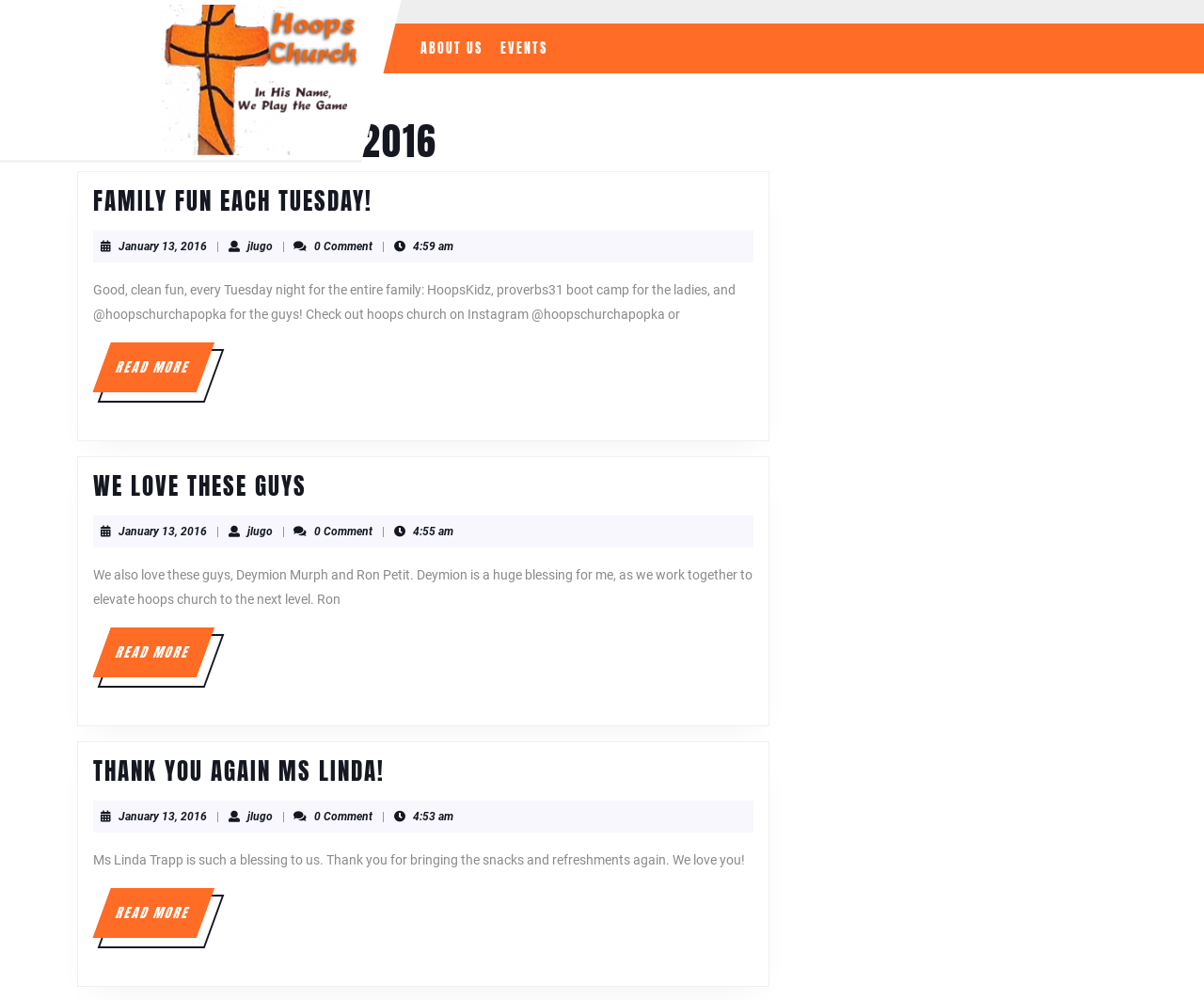Identify the bounding box coordinates for the region of the element that should be clicked to carry out the instruction: "Click next". The bounding box coordinates should be four float numbers between 0 and 1, i.e., [left, top, right, bottom].

None